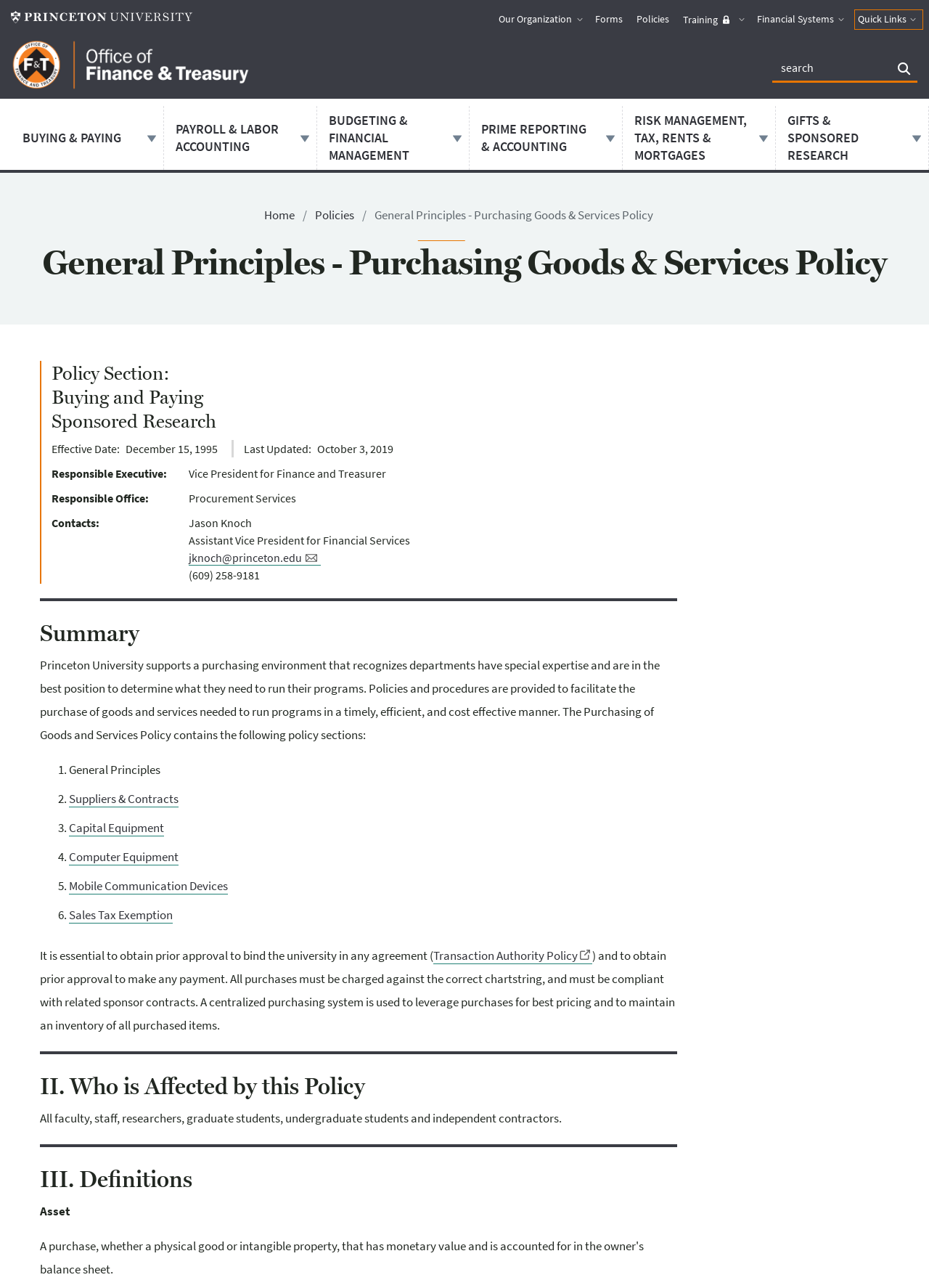Determine the bounding box coordinates for the area you should click to complete the following instruction: "Toggle 'Our Organization' submenu".

[0.616, 0.007, 0.632, 0.023]